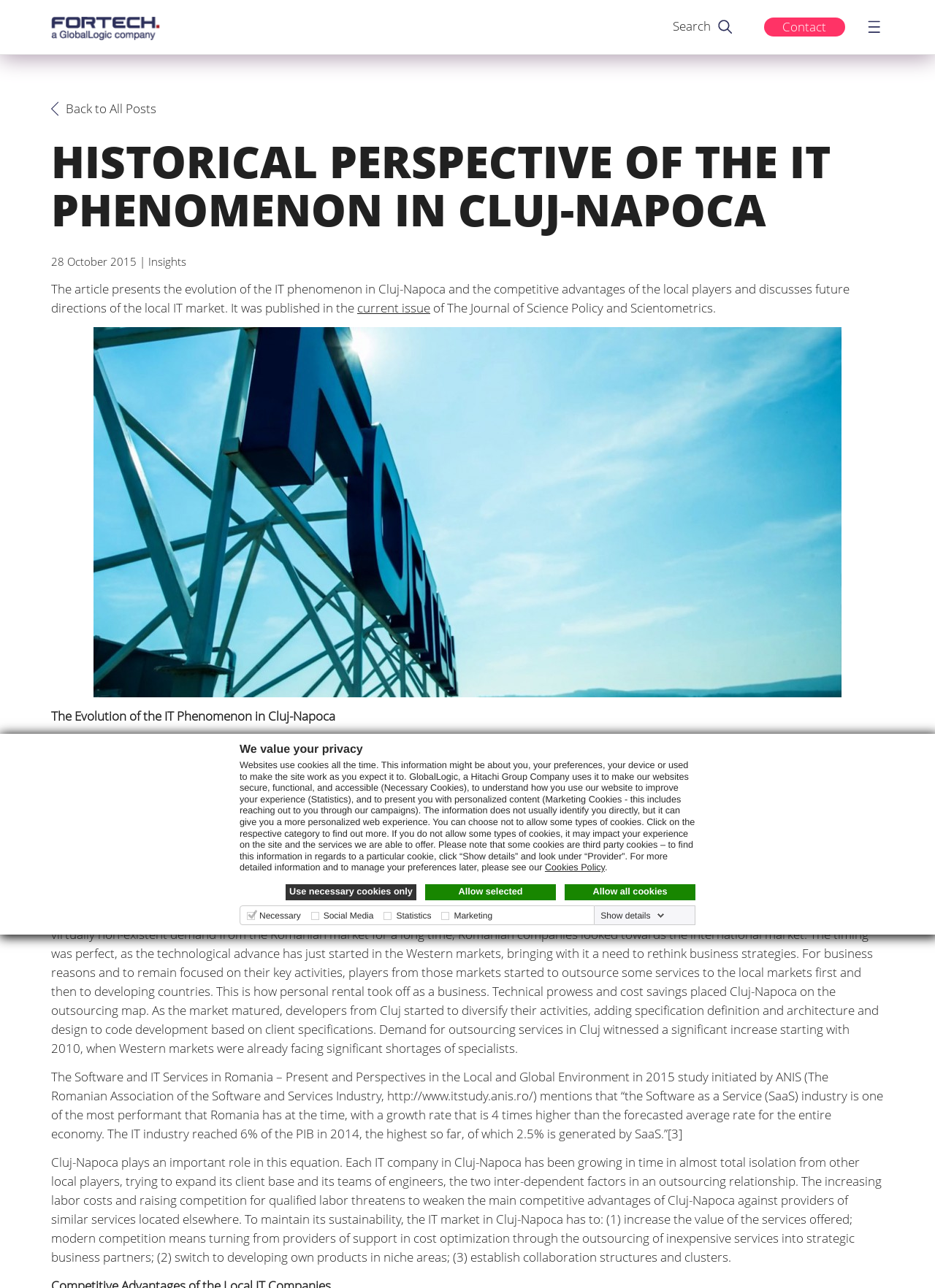Provide an in-depth caption for the webpage.

The webpage is about the IT phenomenon in Cluj-Napoca, Romania, and its evolution over time. At the top, there is a navigation menu with links to various sections, including "Outsourcing", "Expertise", "Company", "Insights", and "Careers". Below the navigation menu, there is a search bar where users can input keywords to search for specific content.

The main content of the webpage is divided into two sections. The first section is a historical perspective of the IT phenomenon in Cluj-Napoca, with a heading that spans the entire width of the page. Below the heading, there is a brief introduction to the article, which is followed by a static image related to the topic.

The second section is the main article, which discusses the evolution of the IT phenomenon in Cluj-Napoca. The article is divided into several paragraphs, with links to related topics and references to specific events and institutions, such as the Babeş-Bolyai University. The text is accompanied by a few images and links to other relevant articles or resources.

At the bottom of the page, there is a cookie policy notification, which informs users about the types of cookies used on the website and allows them to manage their preferences. There are also links to other sections of the website, including "Contact" and "Fortech", which appears to be the company behind the website.

Overall, the webpage provides a detailed overview of the IT phenomenon in Cluj-Napoca, its history, and its current state, with links to additional resources and related topics.